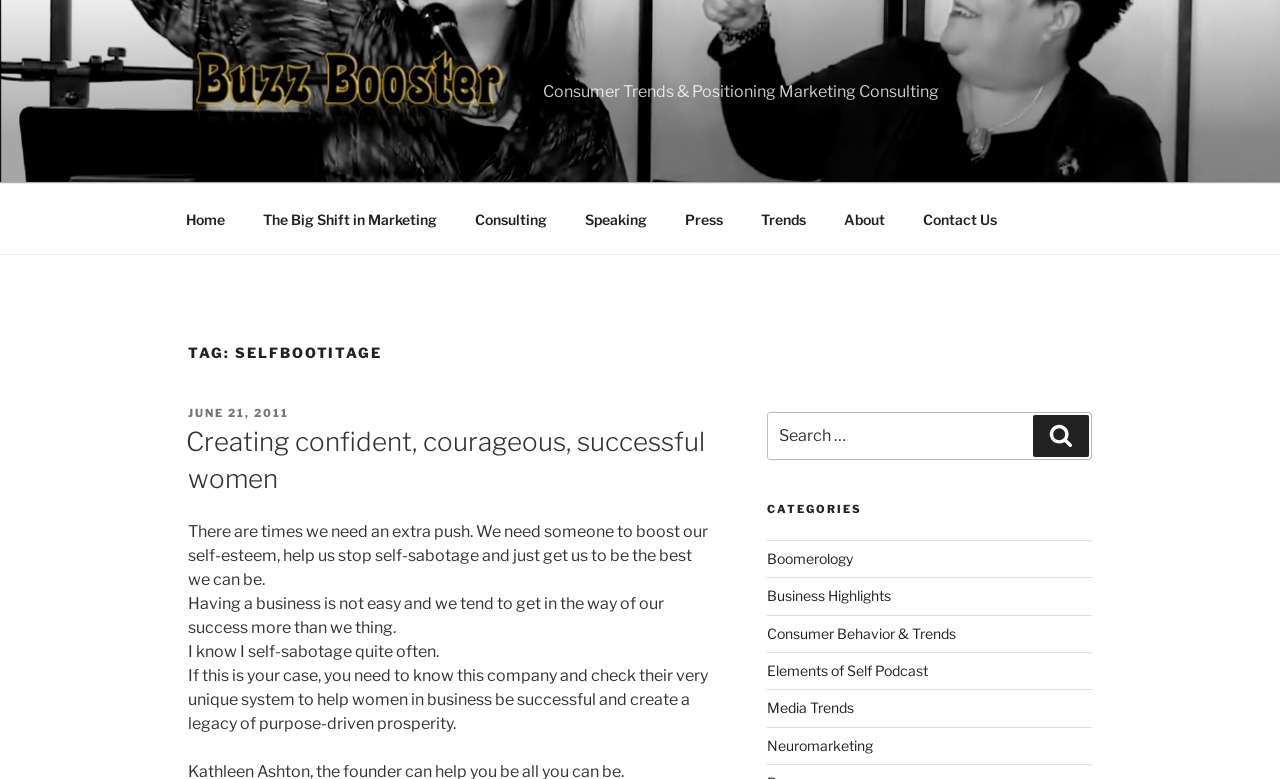Please provide the bounding box coordinates in the format (top-left x, top-left y, bottom-right x, bottom-right y). Remember, all values are floating point numbers between 0 and 1. What is the bounding box coordinate of the region described as: About

[0.645, 0.25, 0.705, 0.313]